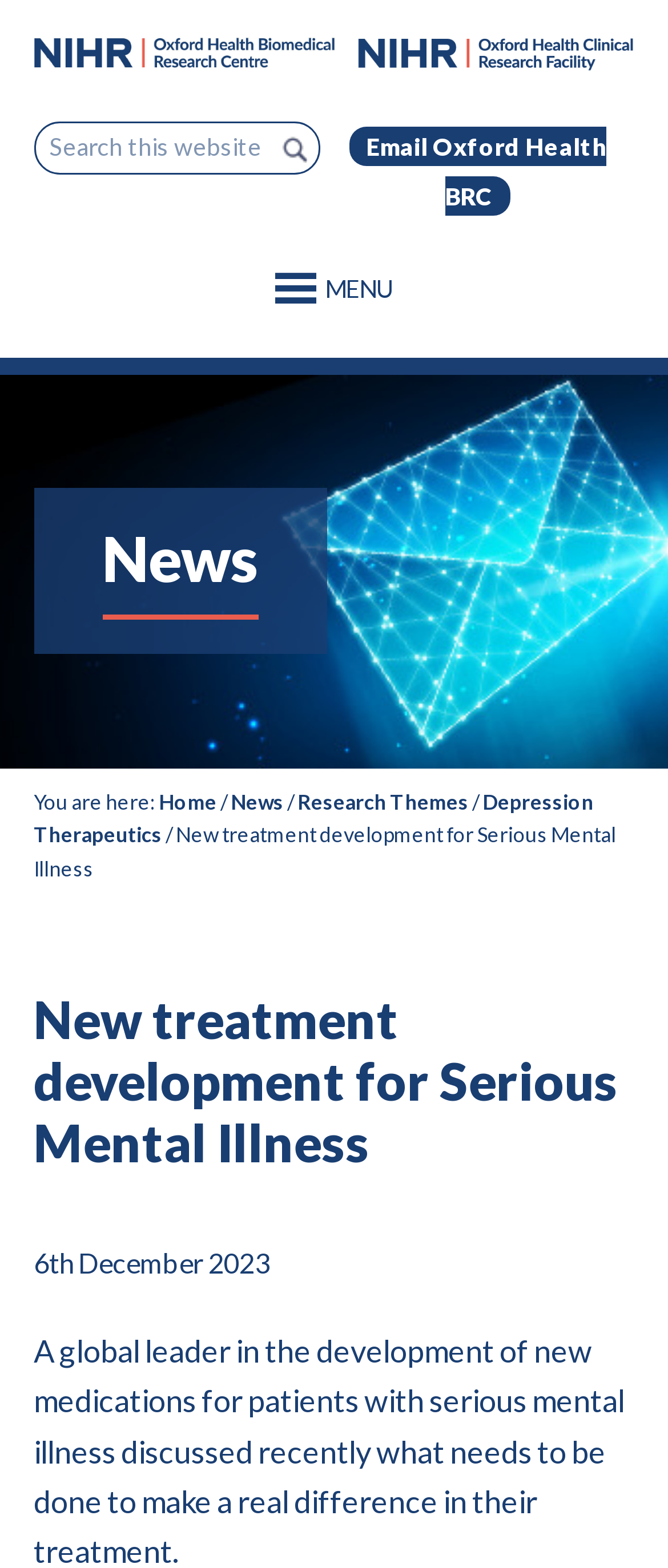Pinpoint the bounding box coordinates of the area that must be clicked to complete this instruction: "Click MENU".

[0.412, 0.162, 0.588, 0.206]